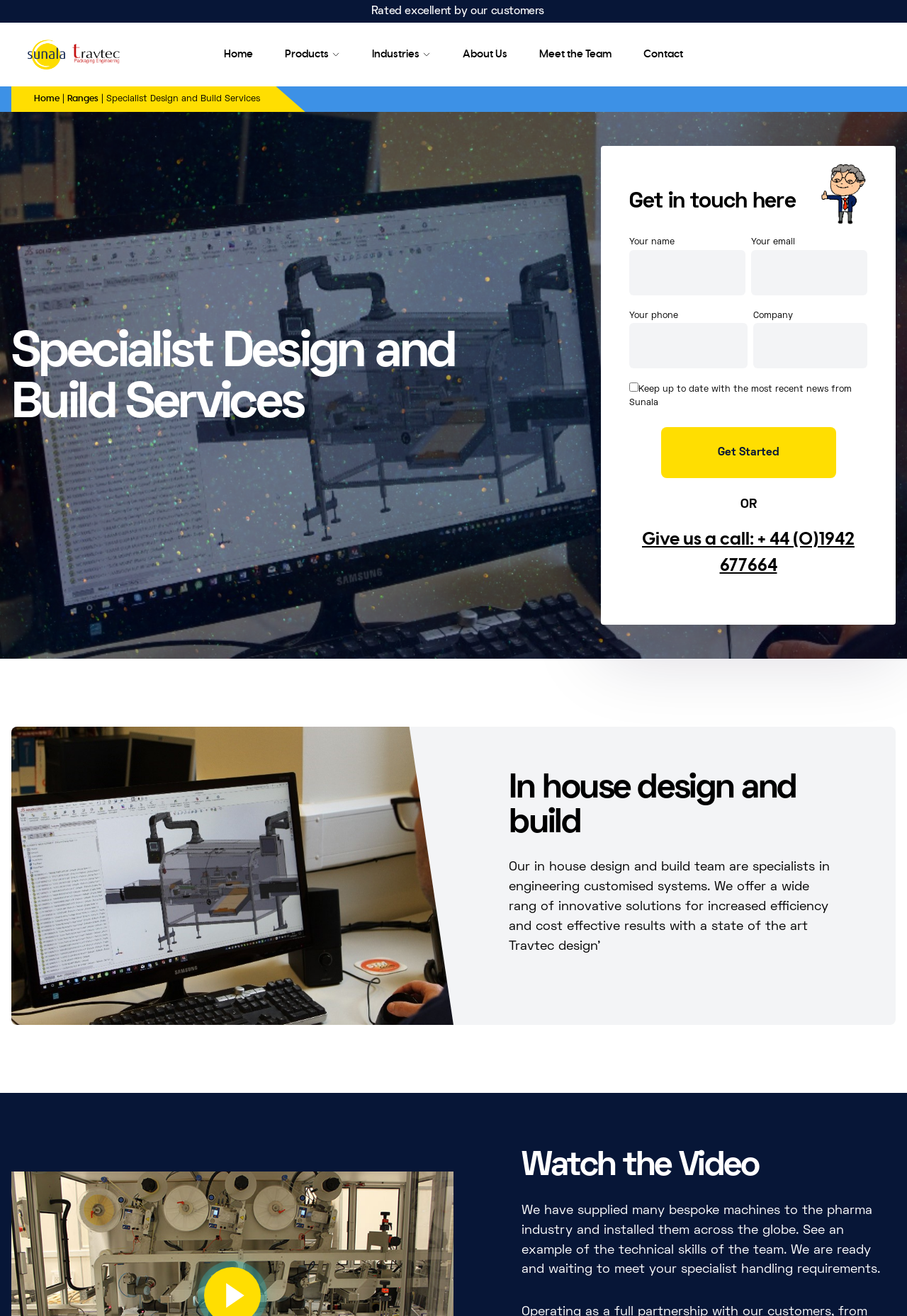Please determine the bounding box coordinates of the clickable area required to carry out the following instruction: "Click Home Link". The coordinates must be four float numbers between 0 and 1, represented as [left, top, right, bottom].

[0.025, 0.025, 0.167, 0.058]